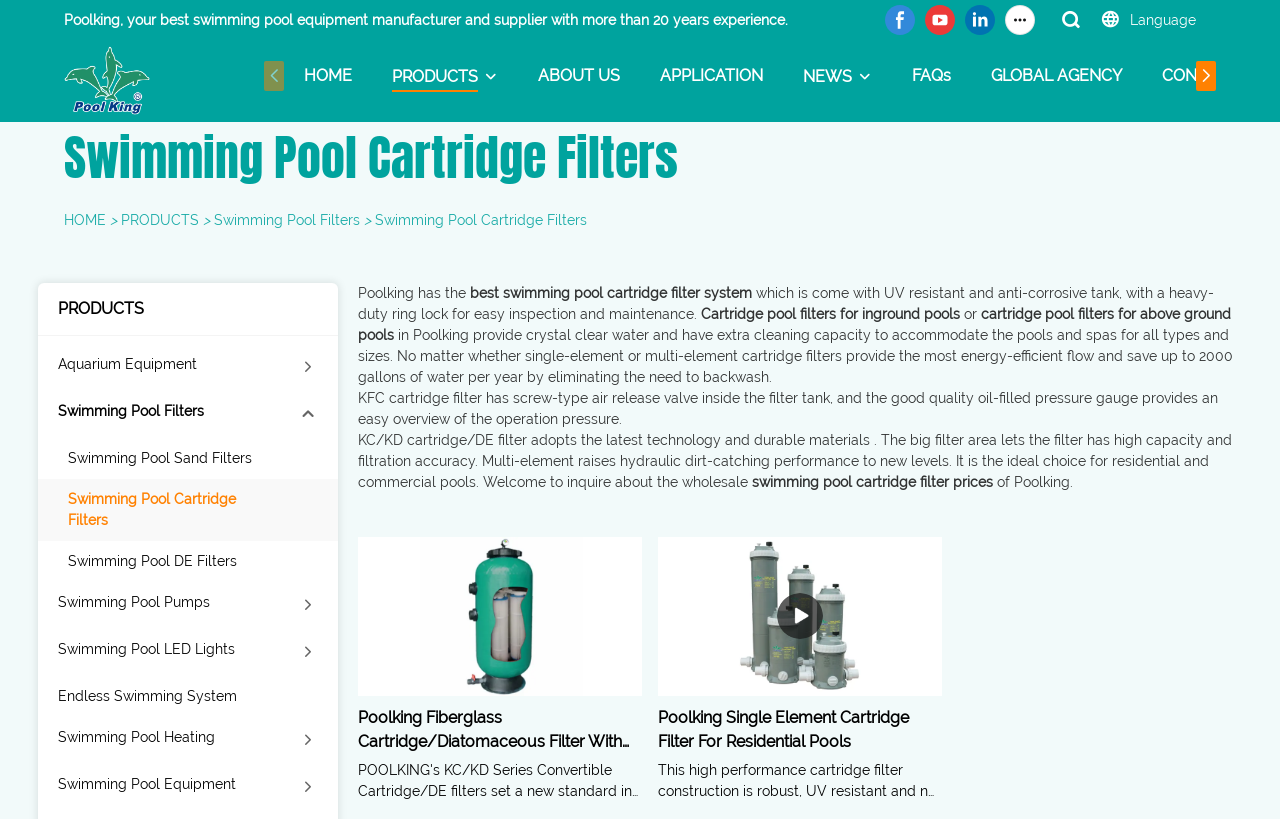Determine the bounding box coordinates of the clickable area required to perform the following instruction: "Visit 'Poolking' Facebook page". The coordinates should be represented as four float numbers between 0 and 1: [left, top, right, bottom].

[0.688, 0.0, 0.719, 0.049]